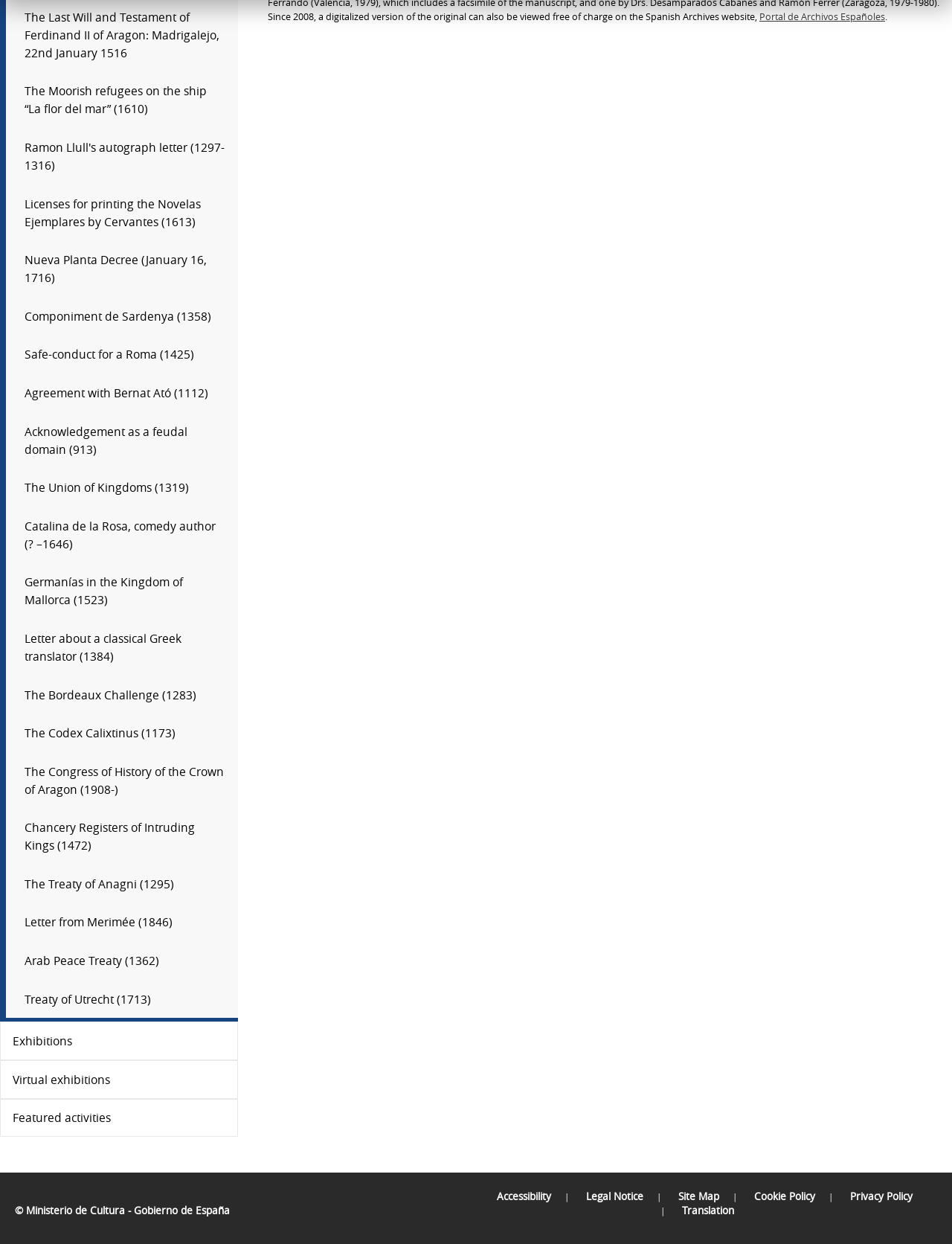What is the language of the webpage? From the image, respond with a single word or brief phrase.

Spanish